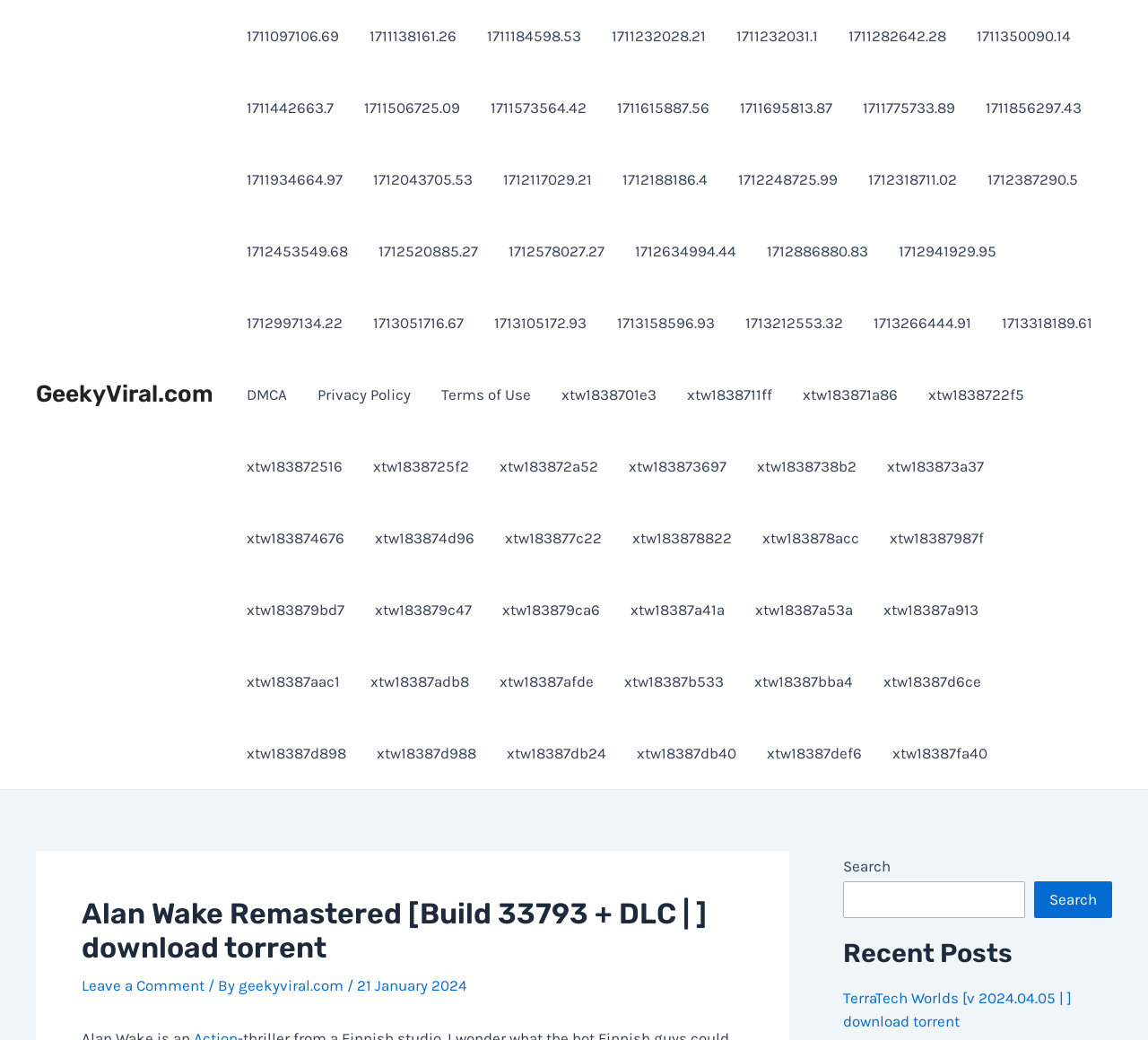Identify and provide the bounding box coordinates of the UI element described: "xtw183873697". The coordinates should be formatted as [left, top, right, bottom], with each number being a float between 0 and 1.

[0.534, 0.414, 0.646, 0.483]